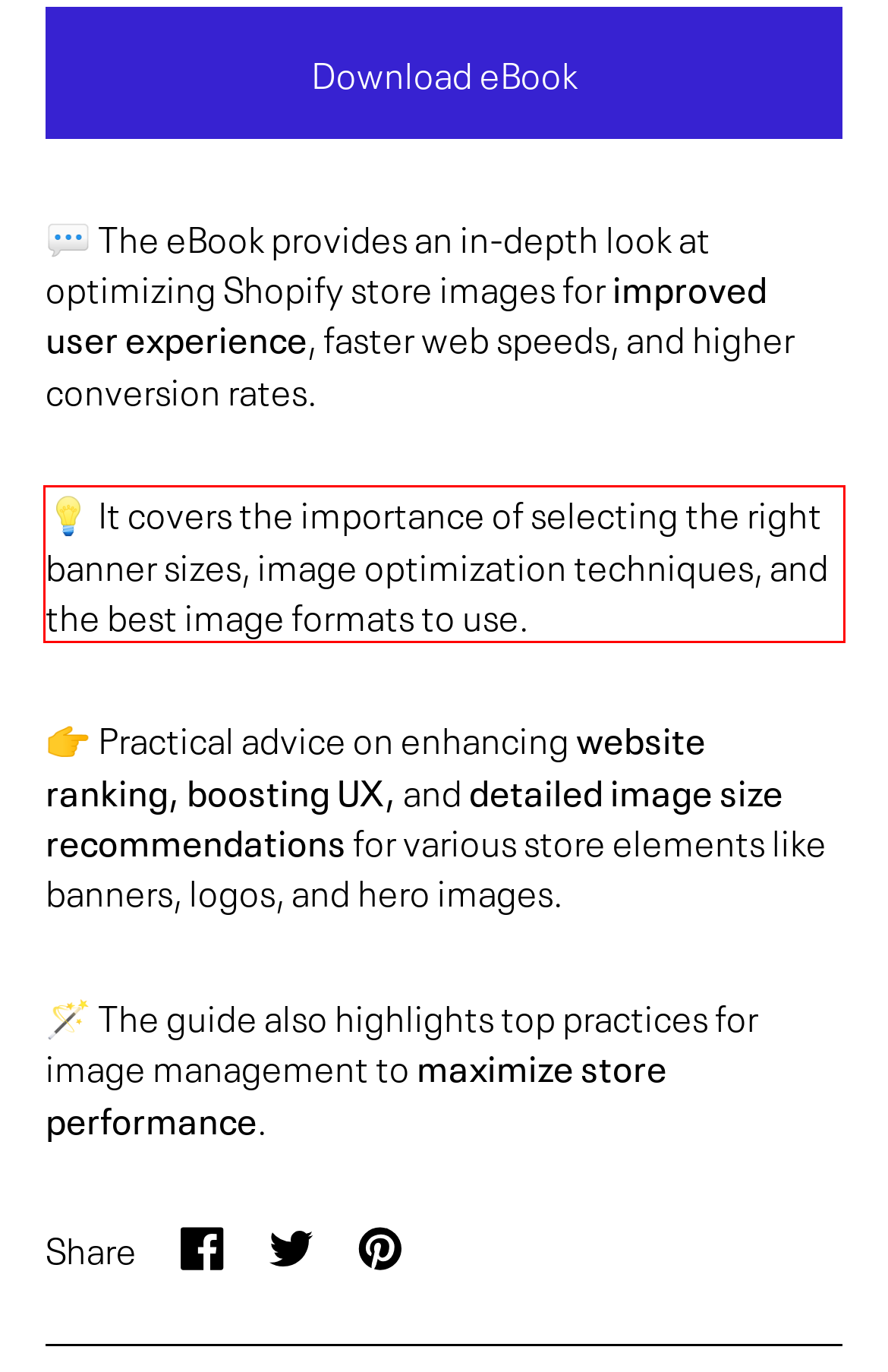Given a webpage screenshot with a red bounding box, perform OCR to read and deliver the text enclosed by the red bounding box.

💡 It covers the importance of selecting the right banner sizes, image optimization techniques, and the best image formats to use.